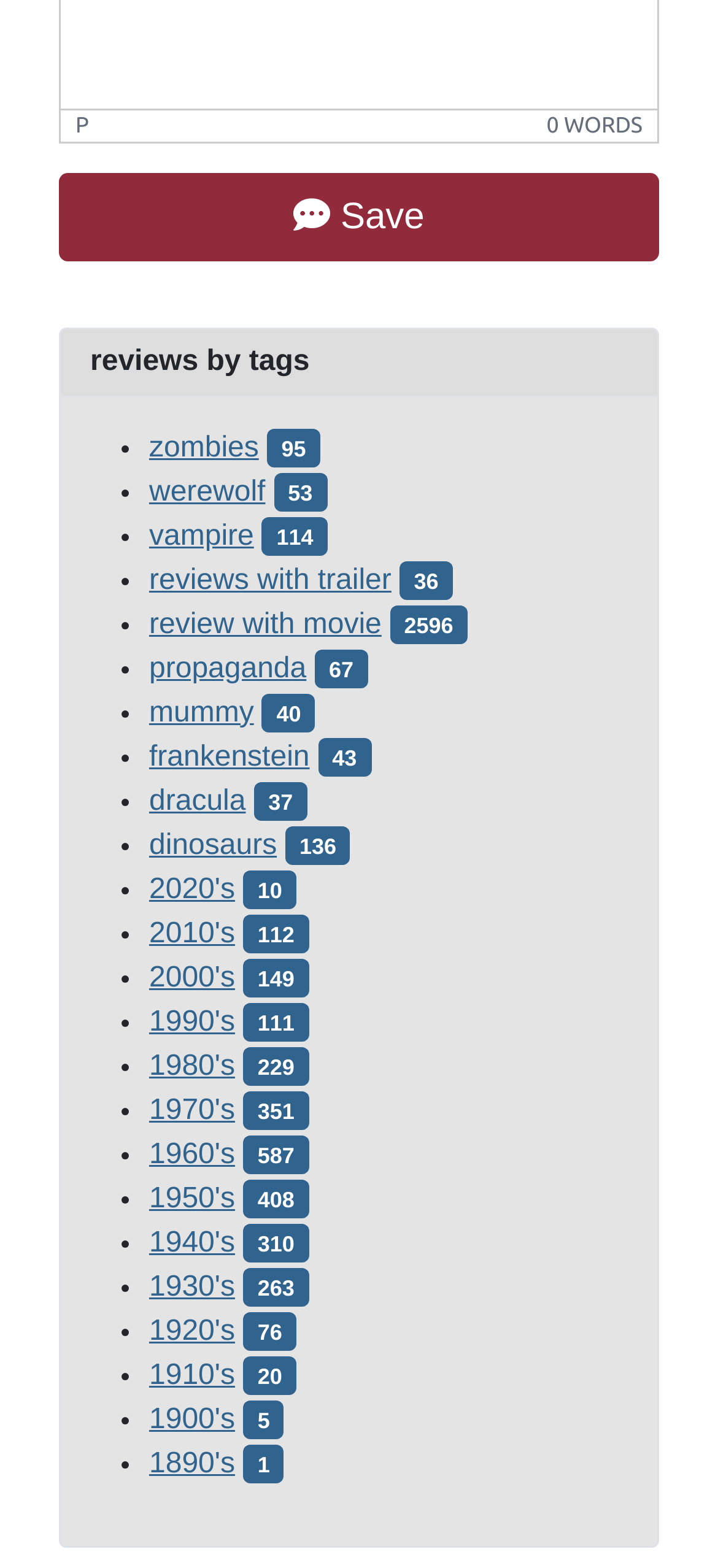Give a concise answer using one word or a phrase to the following question:
Is there a 'Save' button on the webpage?

Yes